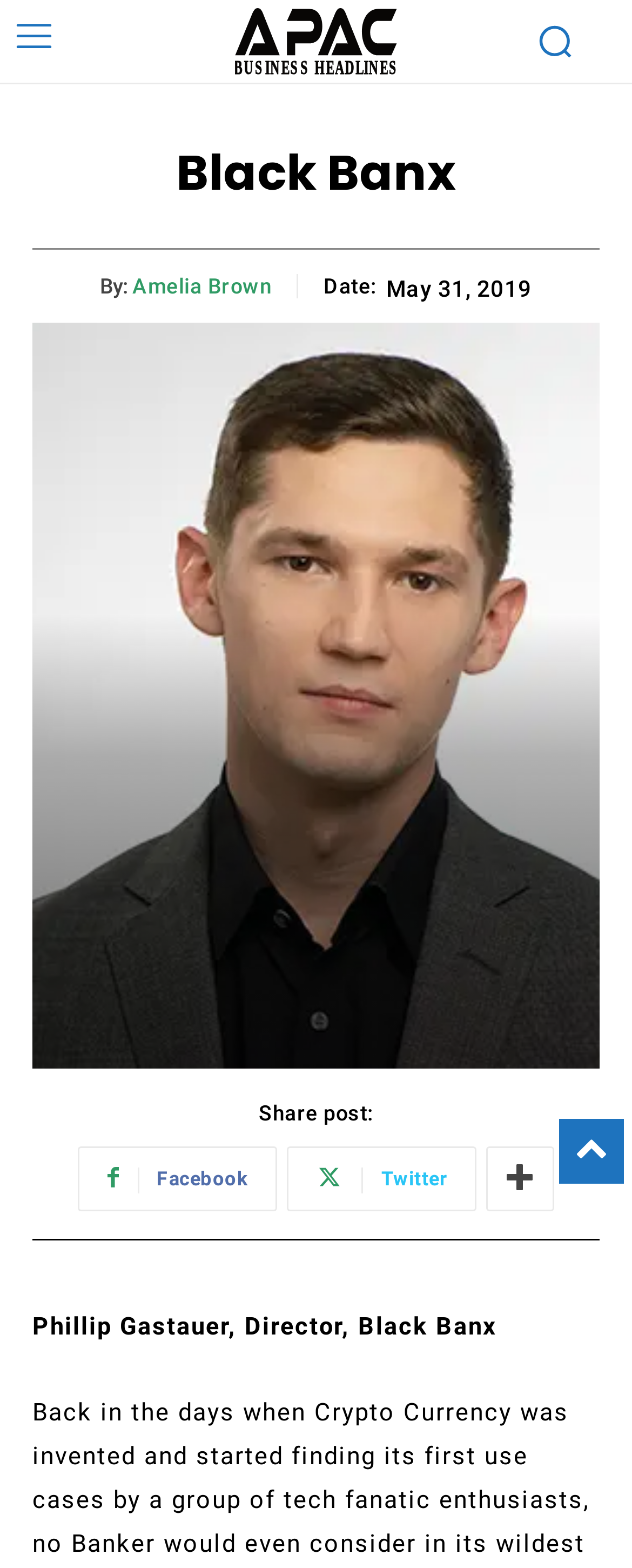What is the name of the company?
Please use the image to provide a one-word or short phrase answer.

Black Banx